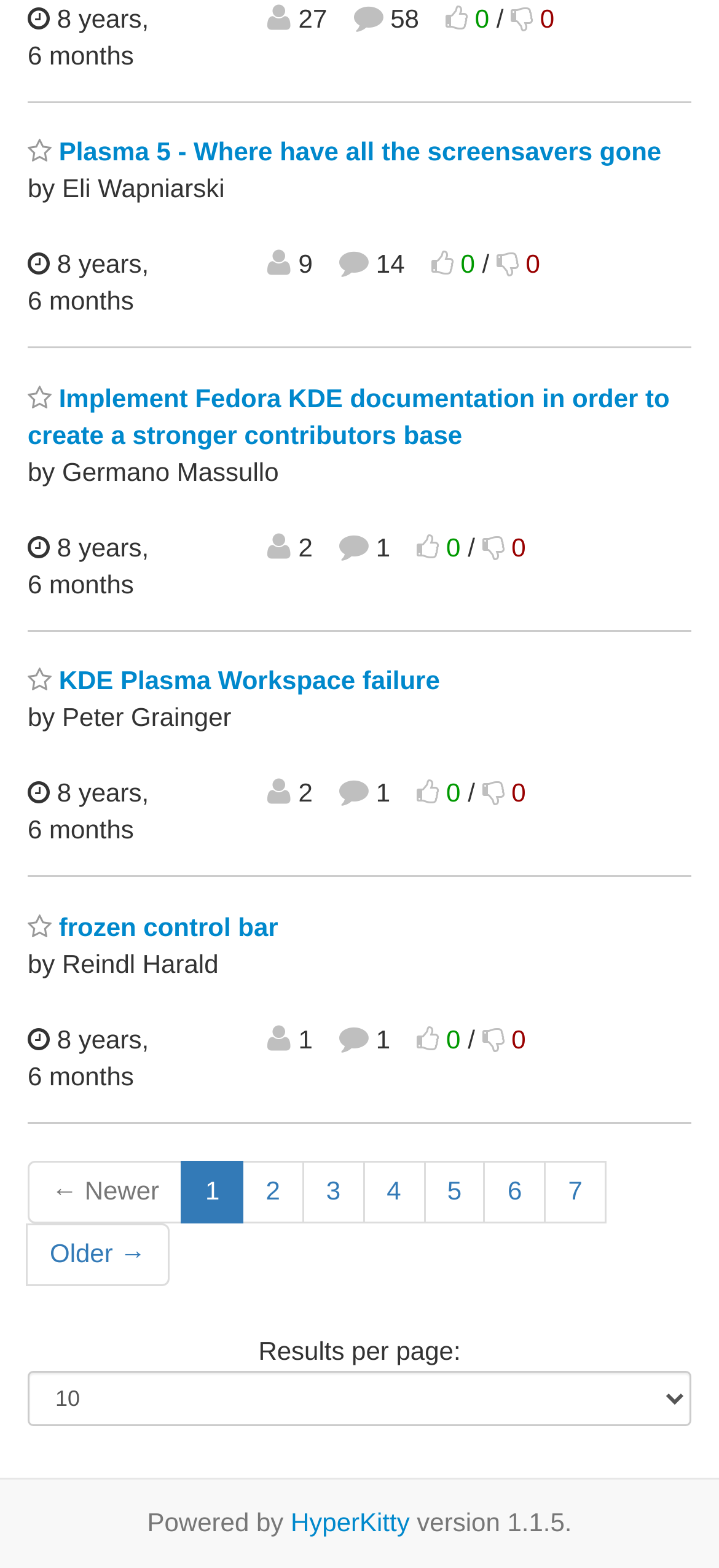What is the software powering this website?
Please give a detailed and elaborate answer to the question.

I looked at the footer of the page and saw that it says 'Powered by HyperKitty version 1.1.5.'